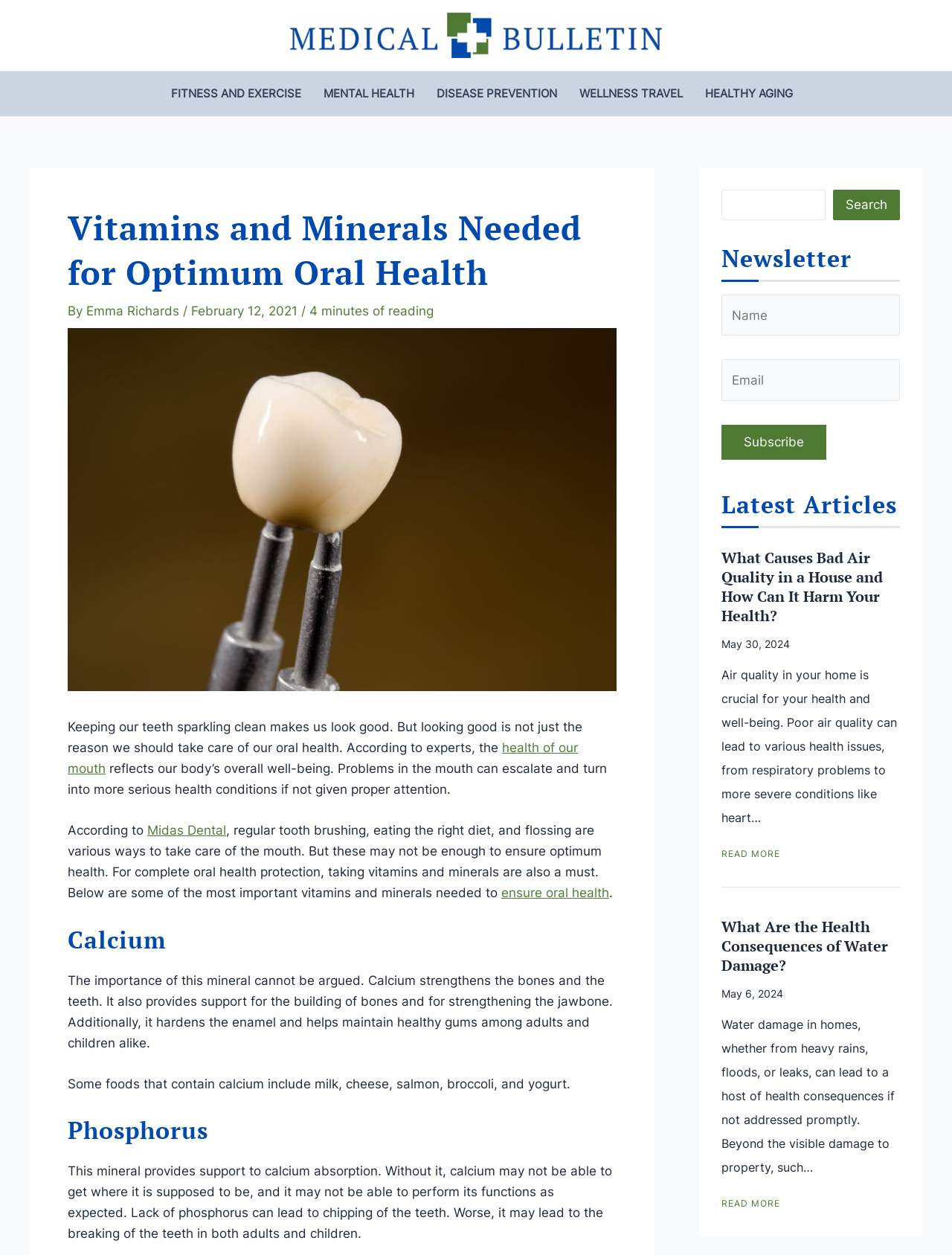Explain the webpage in detail.

This webpage is about maintaining oral health, with a focus on the importance of vitamins and minerals. At the top, there is a logo of Medical Bulletin, followed by a navigation menu with links to various health-related topics. Below the navigation menu, there is a header section with a title "Vitamins and Minerals Needed for Optimum Oral Health" and a brief introduction to the article.

The article is divided into sections, each discussing a specific vitamin or mineral essential for oral health. The first section is about calcium, which strengthens bones and teeth, and provides support for building bones and strengthening the jawbone. The section also lists some foods that are rich in calcium.

The next section is about phosphorus, which supports calcium absorption and is essential for healthy teeth and gums. The article explains that a lack of phosphorus can lead to chipping or breaking of teeth.

To the right of the article, there is a search bar and a section with a newsletter sign-up form. Below the newsletter section, there are links to latest articles, including "What Causes Bad Air Quality in a House and How Can It Harm Your Health?" and "What Are the Health Consequences of Water Damage?" Each article summary includes a link to read more.

Throughout the webpage, there are images, including a logo of Medical Bulletin and an image of a tooth. The layout is organized, with clear headings and concise text, making it easy to navigate and read.